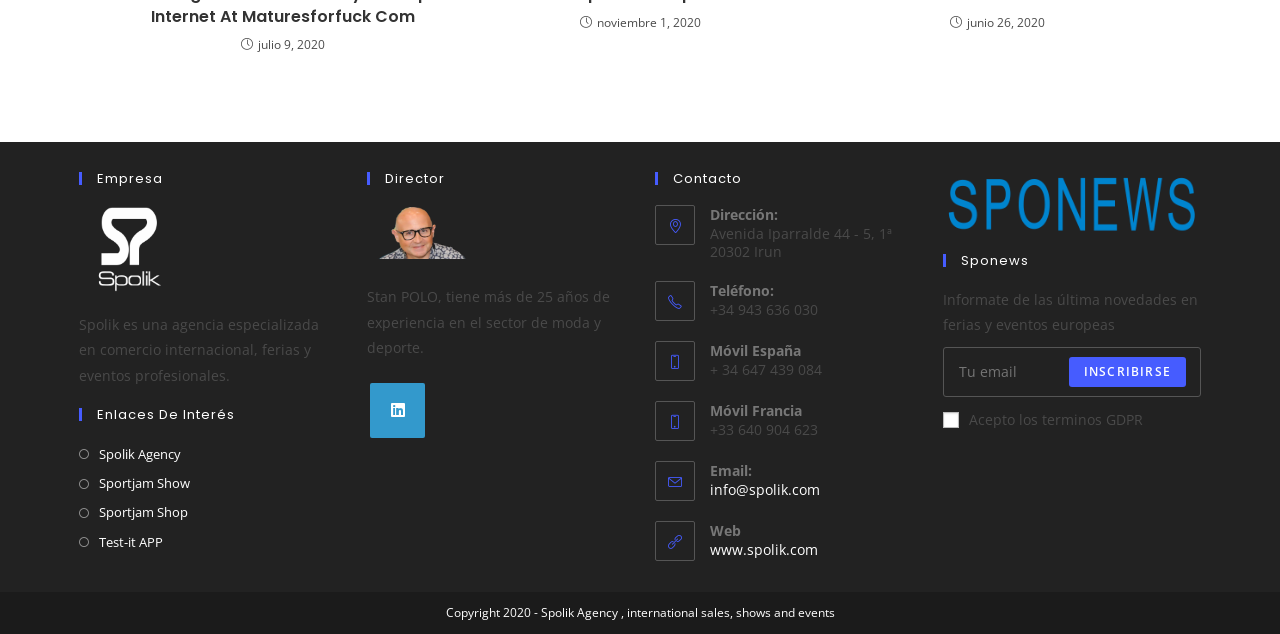Please specify the bounding box coordinates of the element that should be clicked to execute the given instruction: 'Click on the link to LinkedIn'. Ensure the coordinates are four float numbers between 0 and 1, expressed as [left, top, right, bottom].

[0.289, 0.604, 0.332, 0.691]